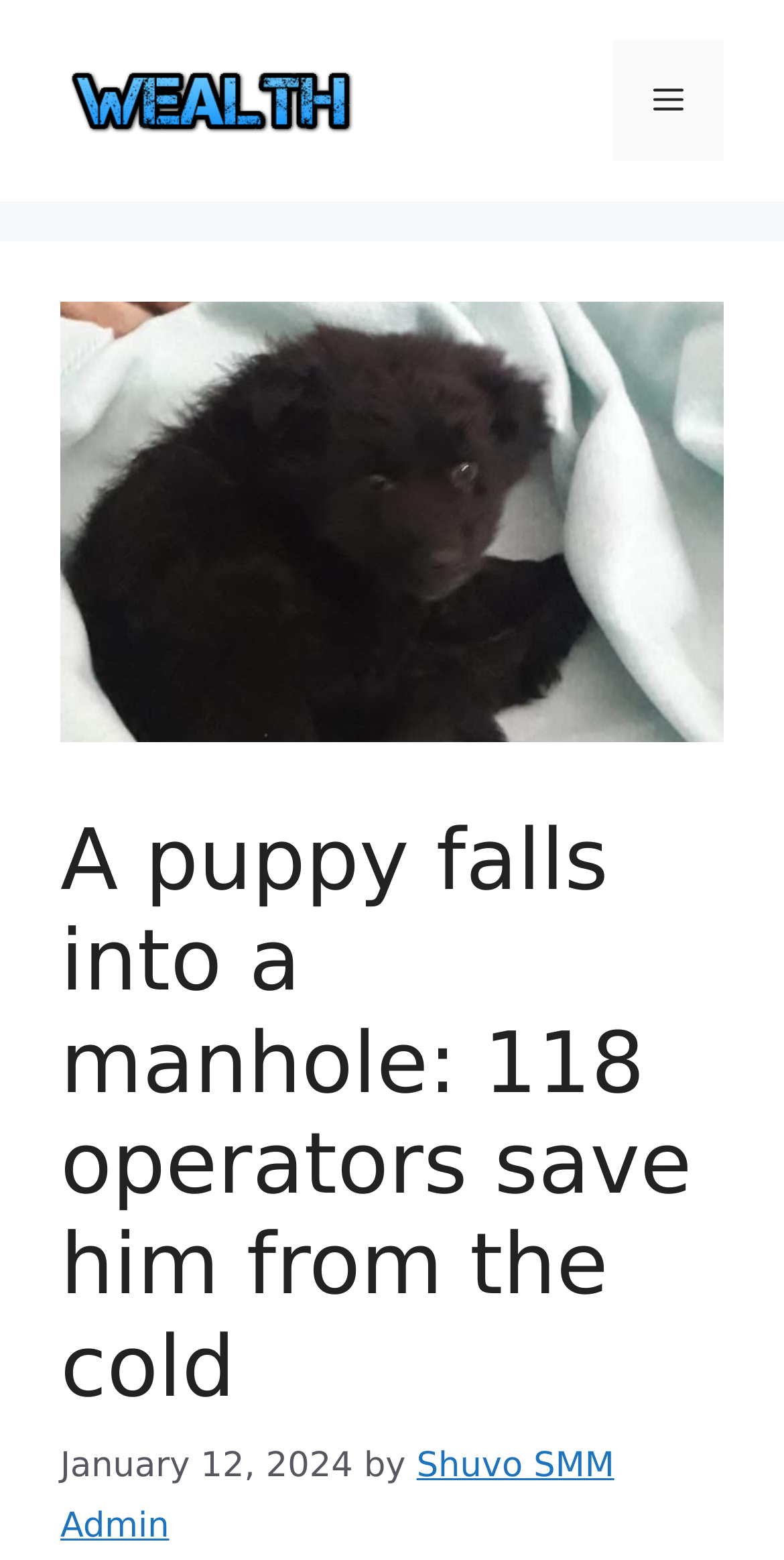For the element described, predict the bounding box coordinates as (top-left x, top-left y, bottom-right x, bottom-right y). All values should be between 0 and 1. Element description: alt="Wealth Management"

[0.077, 0.051, 0.462, 0.077]